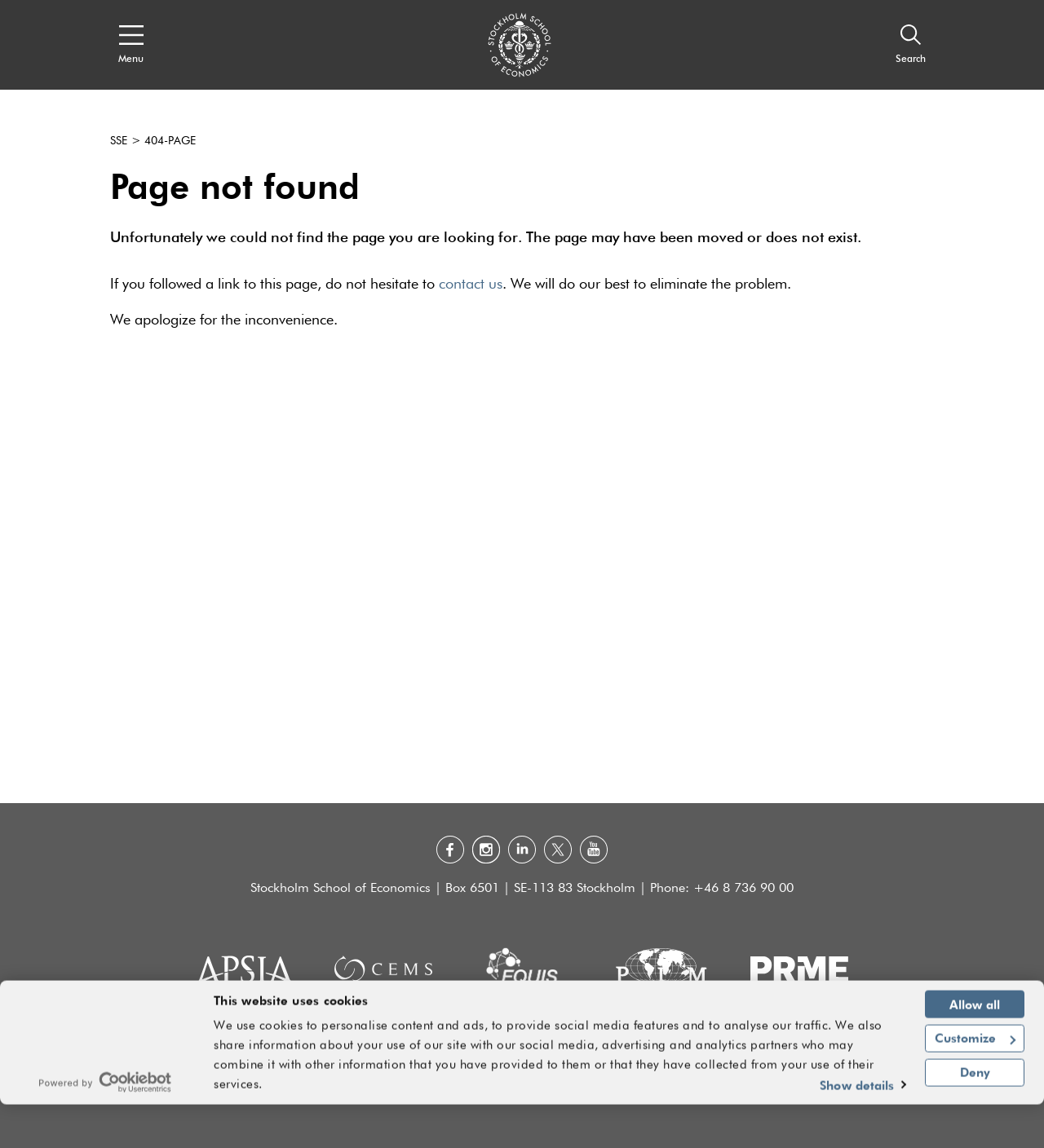Using the information in the image, could you please answer the following question in detail:
What is the purpose of the buttons 'Deny', 'Customize', and 'Allow all'?

I found the answer by looking at the modal dialog at the top of the webpage, which says 'This website uses cookies' and provides the three buttons. The context suggests that these buttons are related to managing cookies on the website.